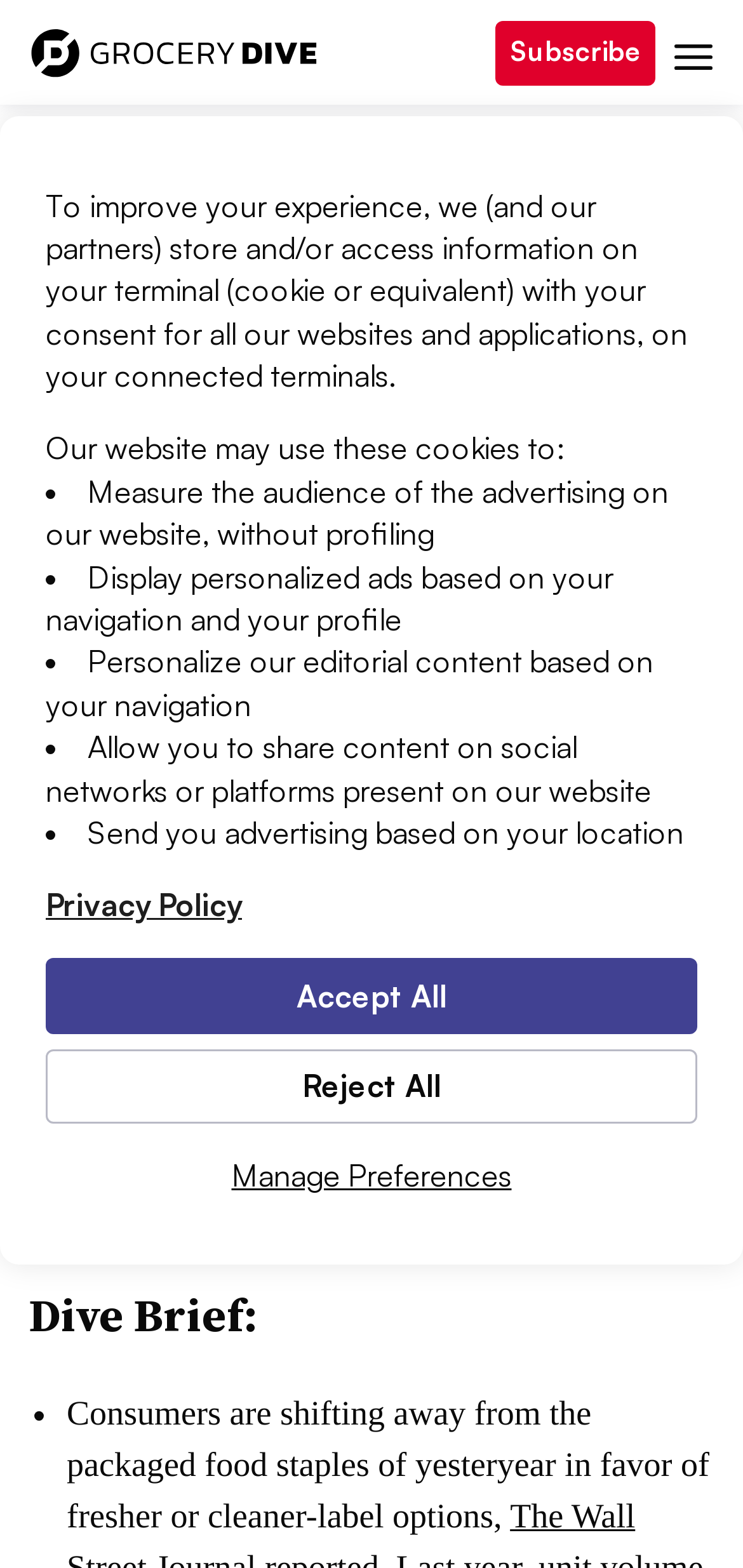Provide the bounding box coordinates, formatted as (top-left x, top-left y, bottom-right x, bottom-right y), with all values being floating point numbers between 0 and 1. Identify the bounding box of the UI element that matches the description: Follow

None